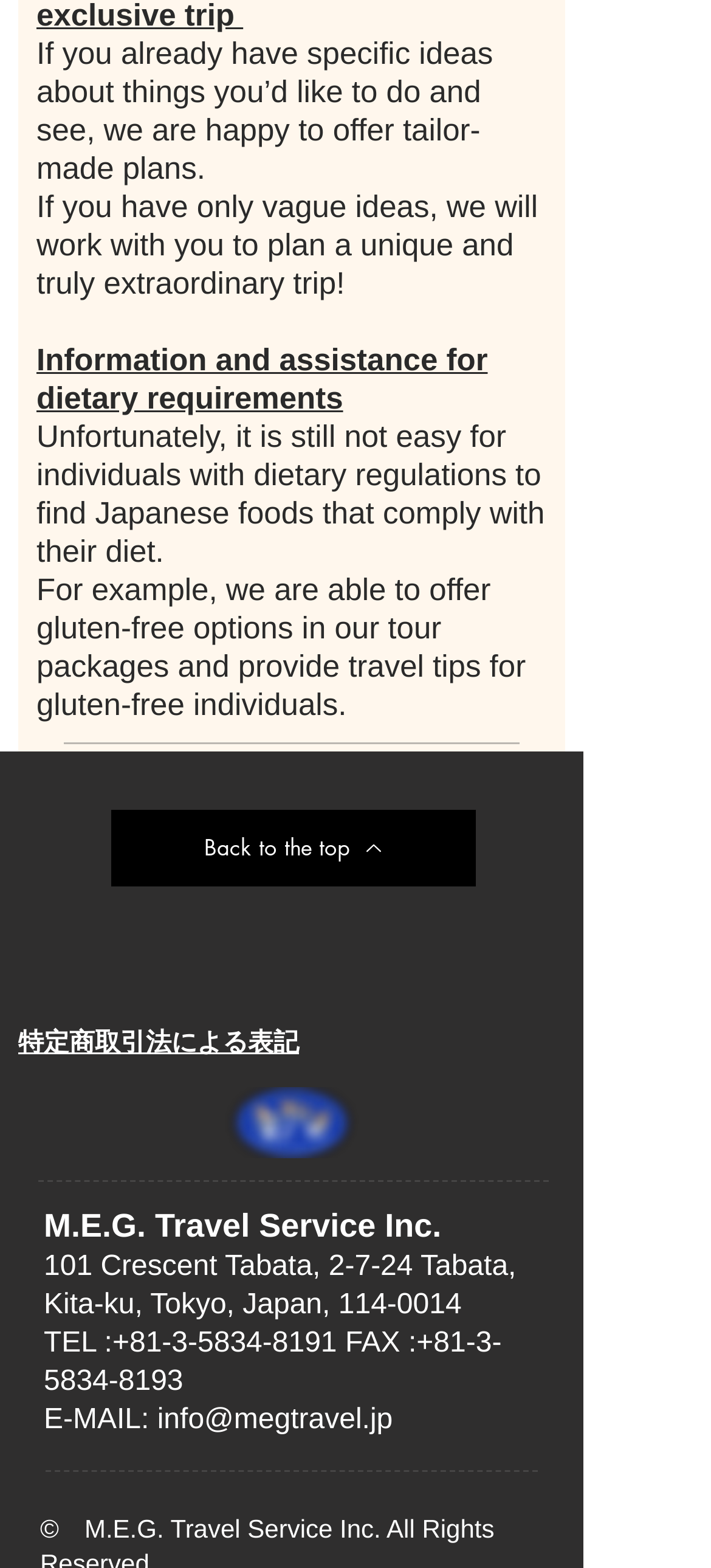Using the description "Back to the top", predict the bounding box of the relevant HTML element.

[0.156, 0.516, 0.669, 0.565]